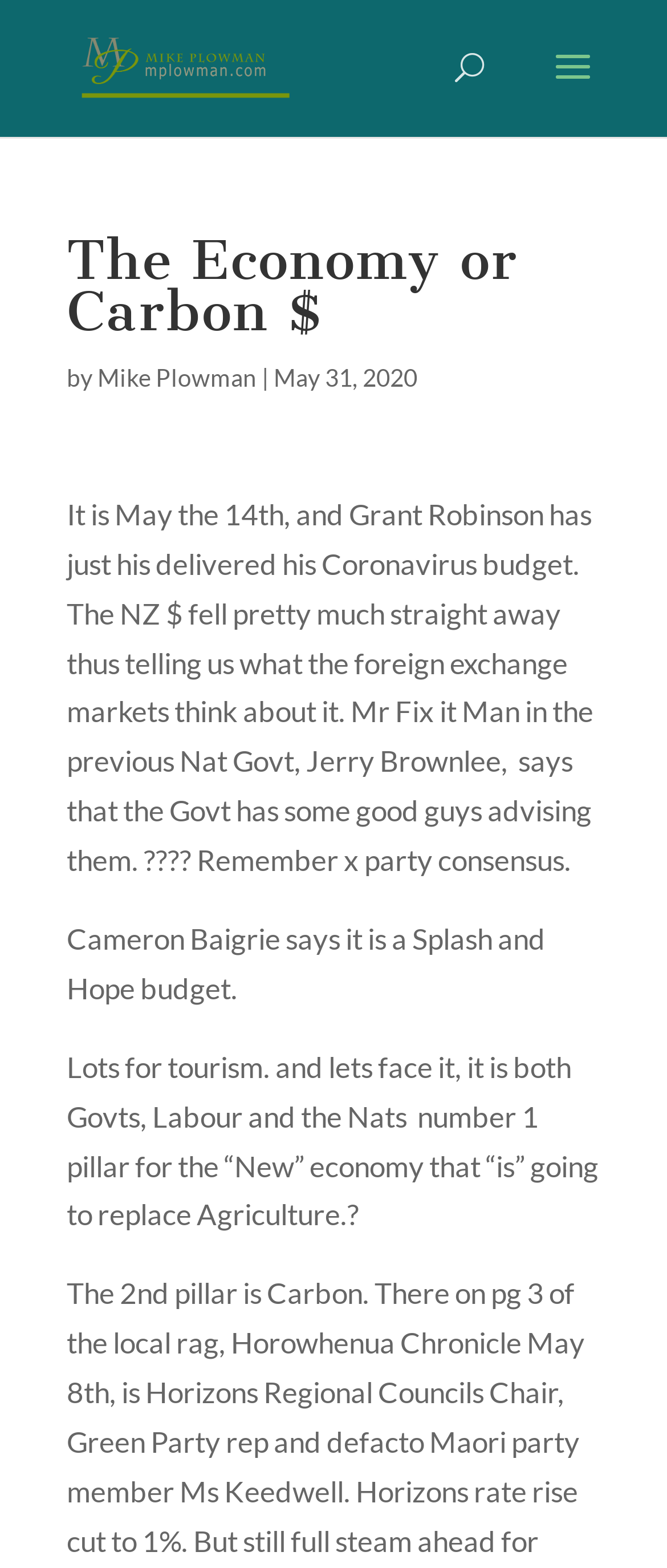What is the date of the article?
Use the image to answer the question with a single word or phrase.

May 31, 2020